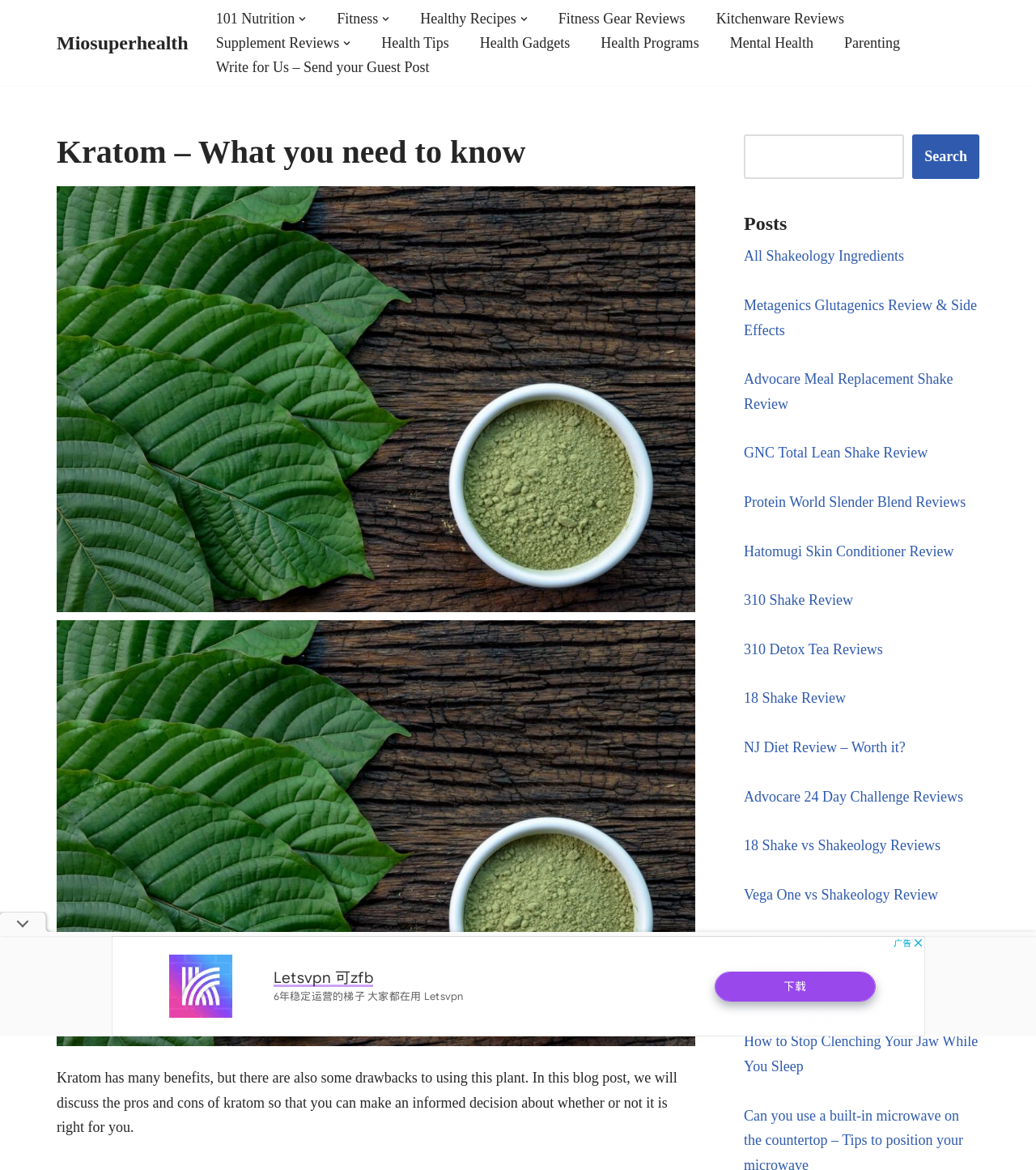Given the element description, predict the bounding box coordinates in the format (top-left x, top-left y, bottom-right x, bottom-right y). Make sure all values are between 0 and 1. Here is the element description: Advocare 24 Day Challenge Reviews

[0.718, 0.674, 0.93, 0.688]